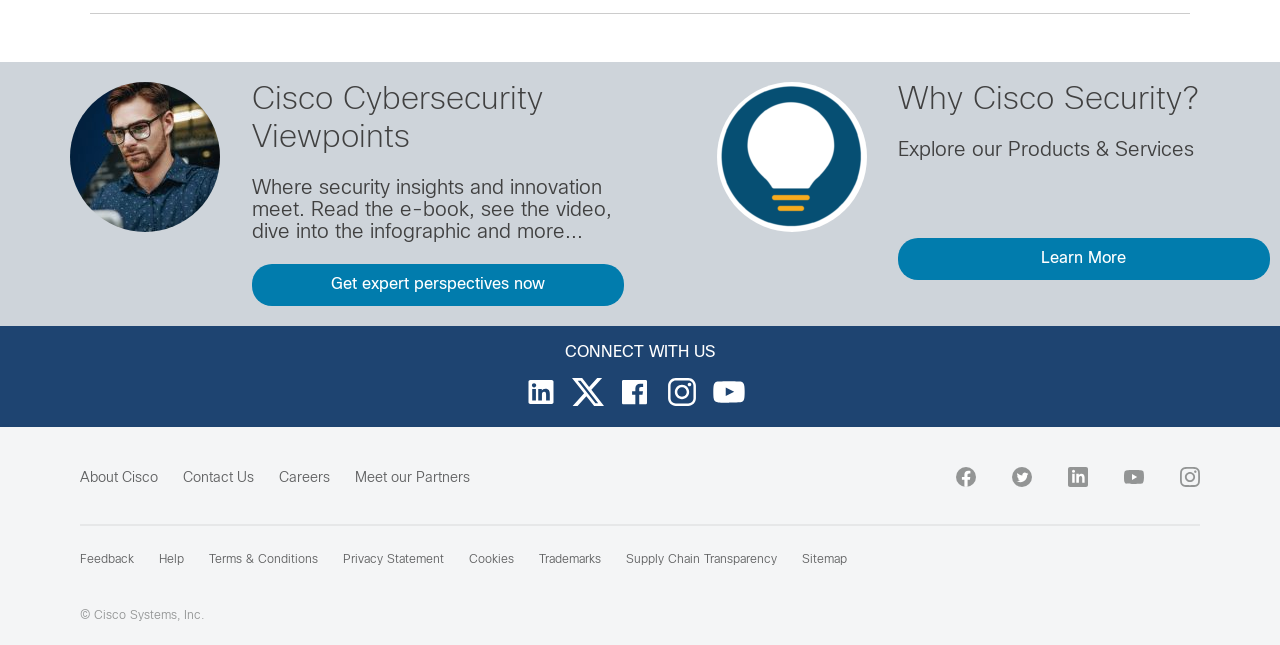What is the copyright information at the bottom of the page?
Please respond to the question thoroughly and include all relevant details.

At the bottom of the page, I found a StaticText element with the text 'Cisco Systems, Inc.' which is likely the copyright information of the webpage.